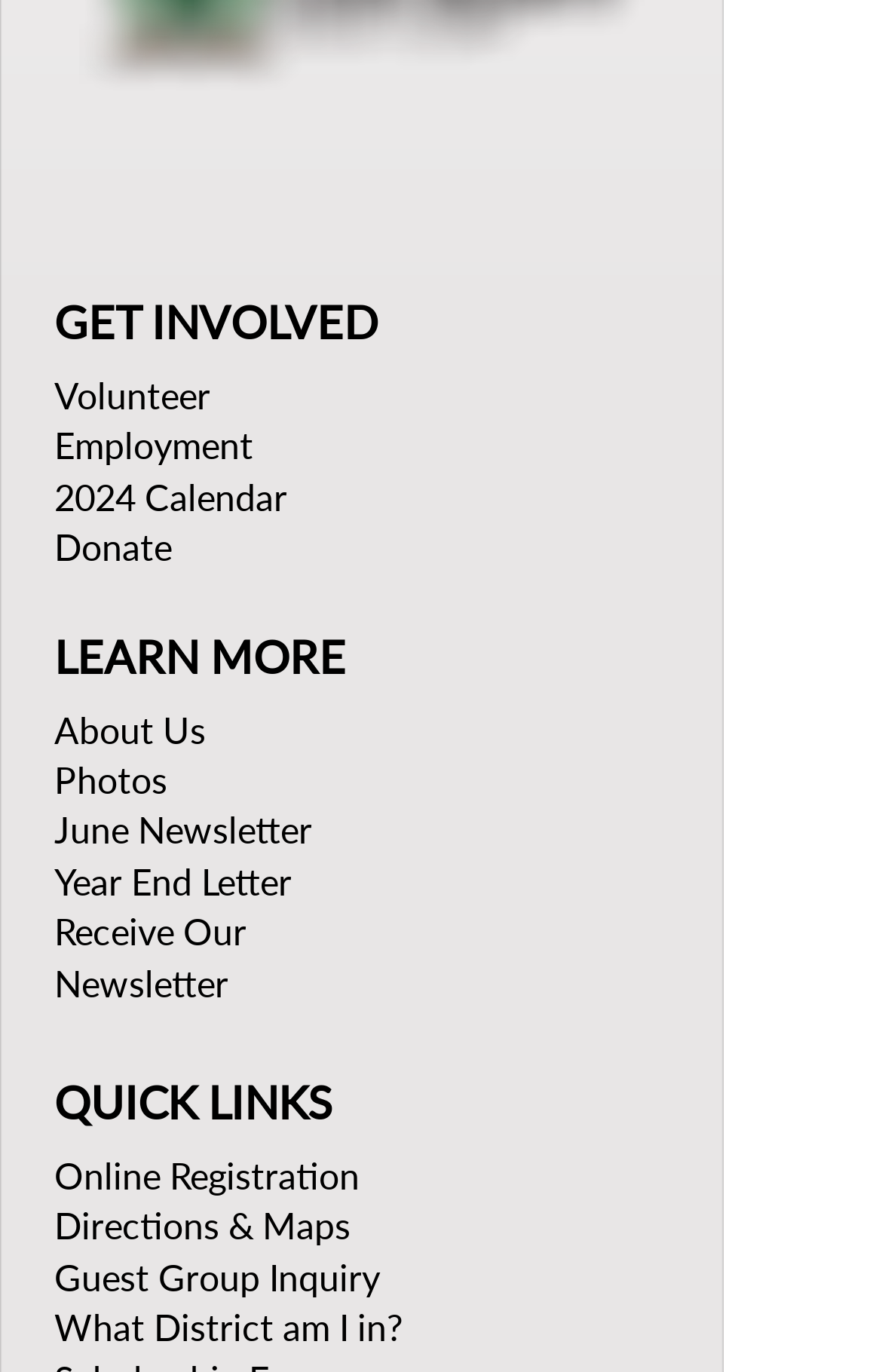Determine the bounding box coordinates of the target area to click to execute the following instruction: "Learn about volunteer opportunities."

[0.062, 0.272, 0.238, 0.303]